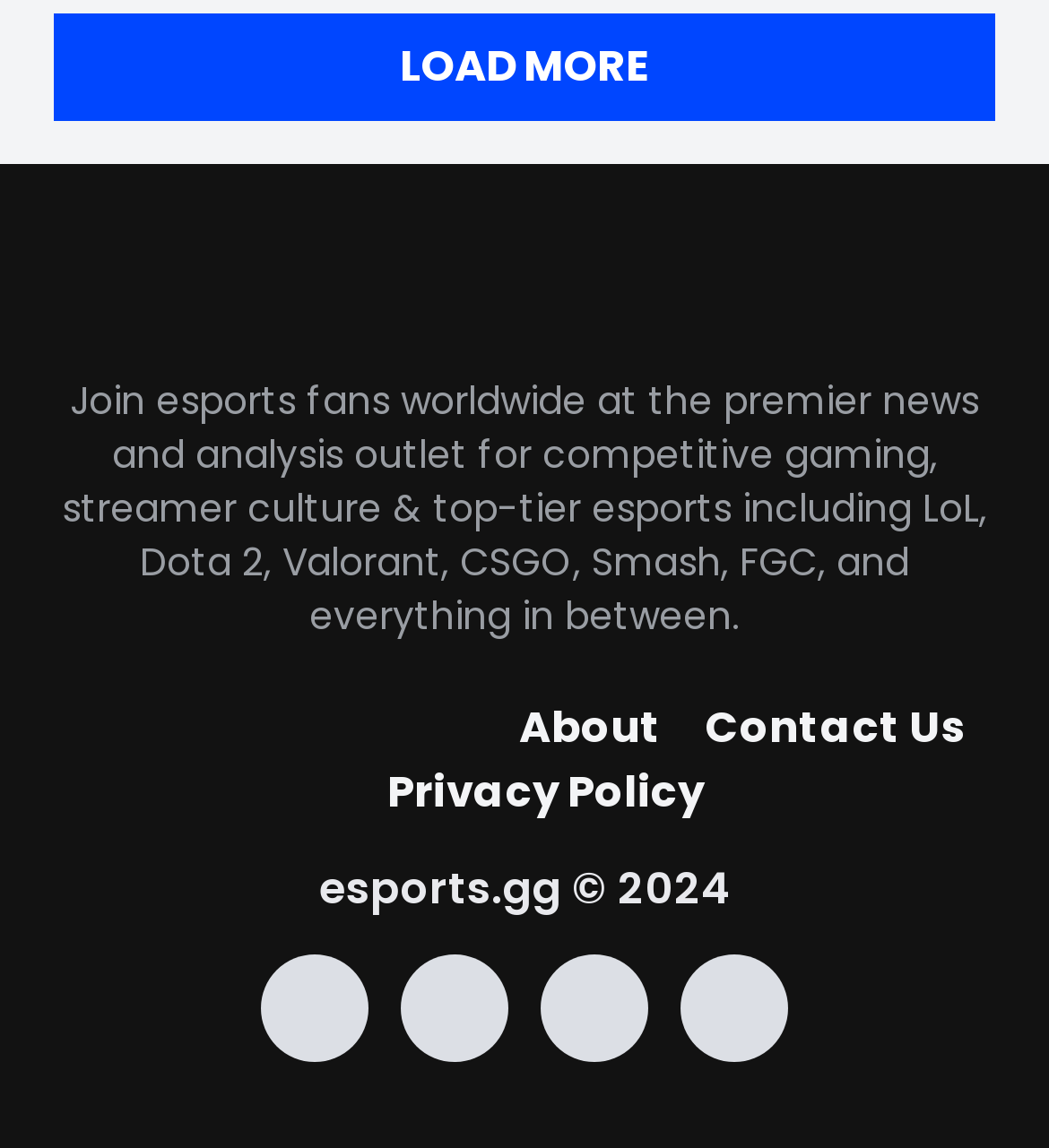Provide a one-word or short-phrase answer to the question:
What is the name of the website?

esports.gg